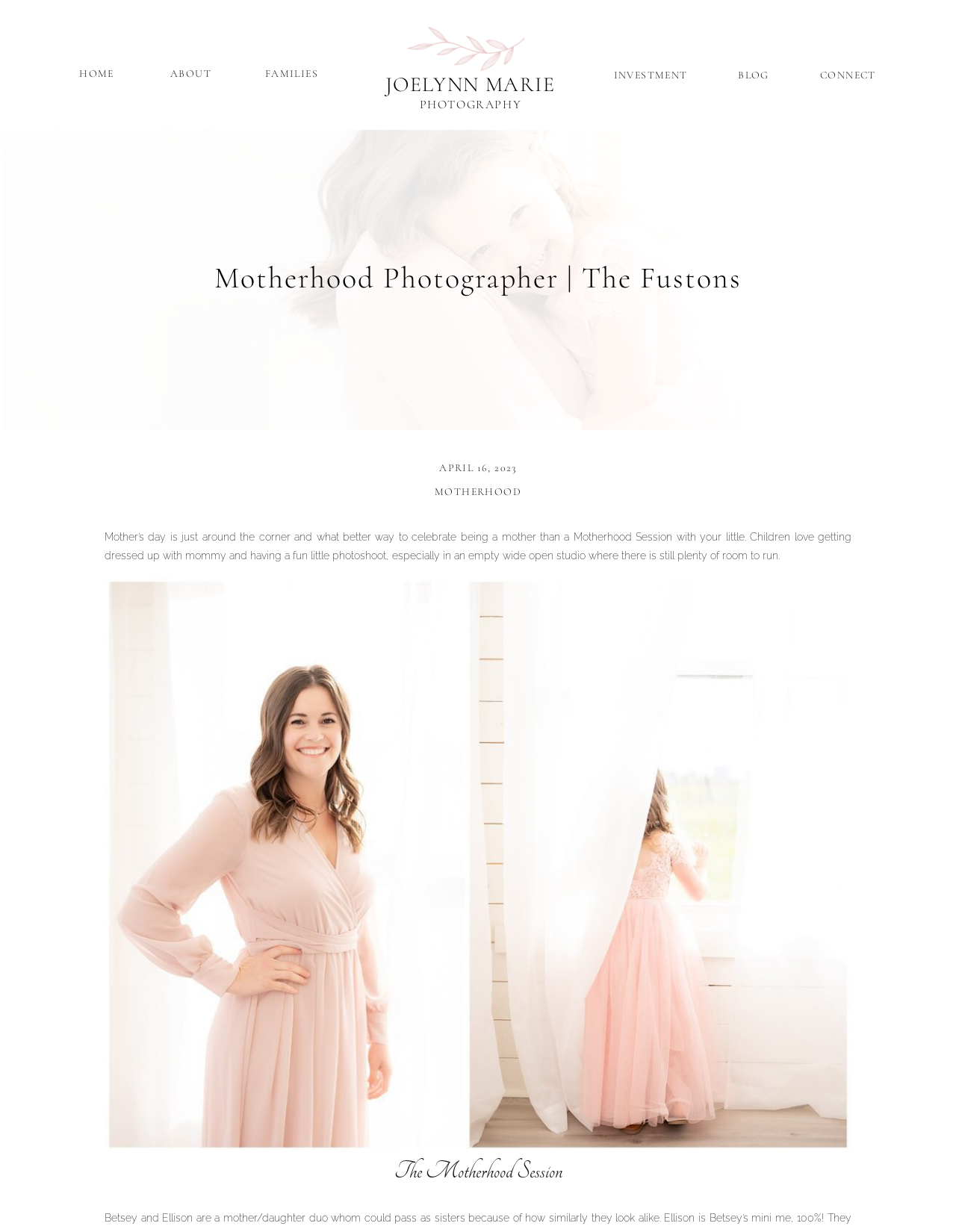Extract the bounding box coordinates of the UI element described: "parent_node: BLOG". Provide the coordinates in the format [left, top, right, bottom] with values ranging from 0 to 1.

[0.359, 0.0, 0.631, 0.084]